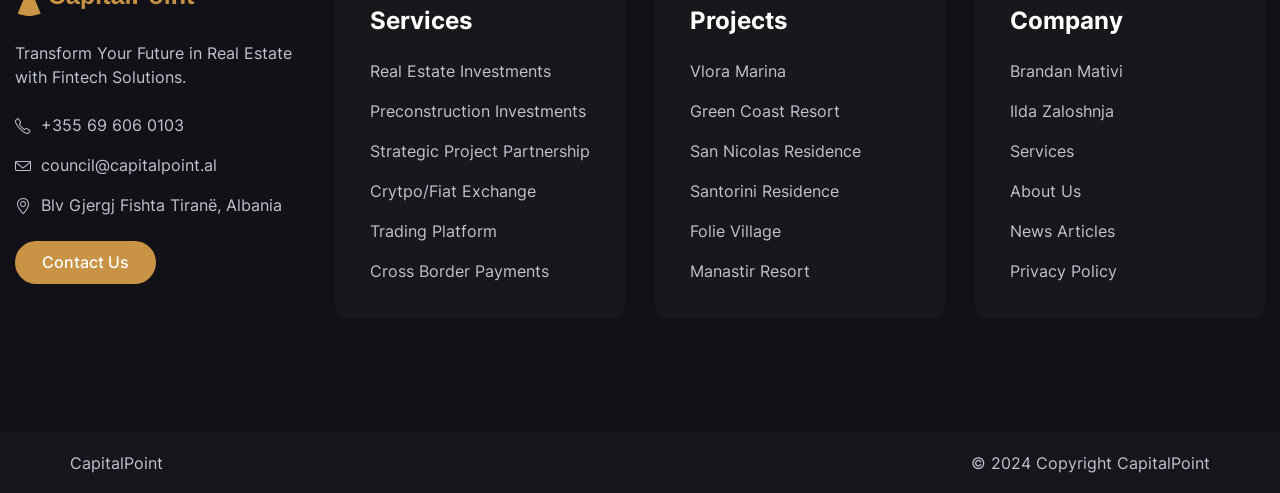How many services are listed on the webpage? Analyze the screenshot and reply with just one word or a short phrase.

6